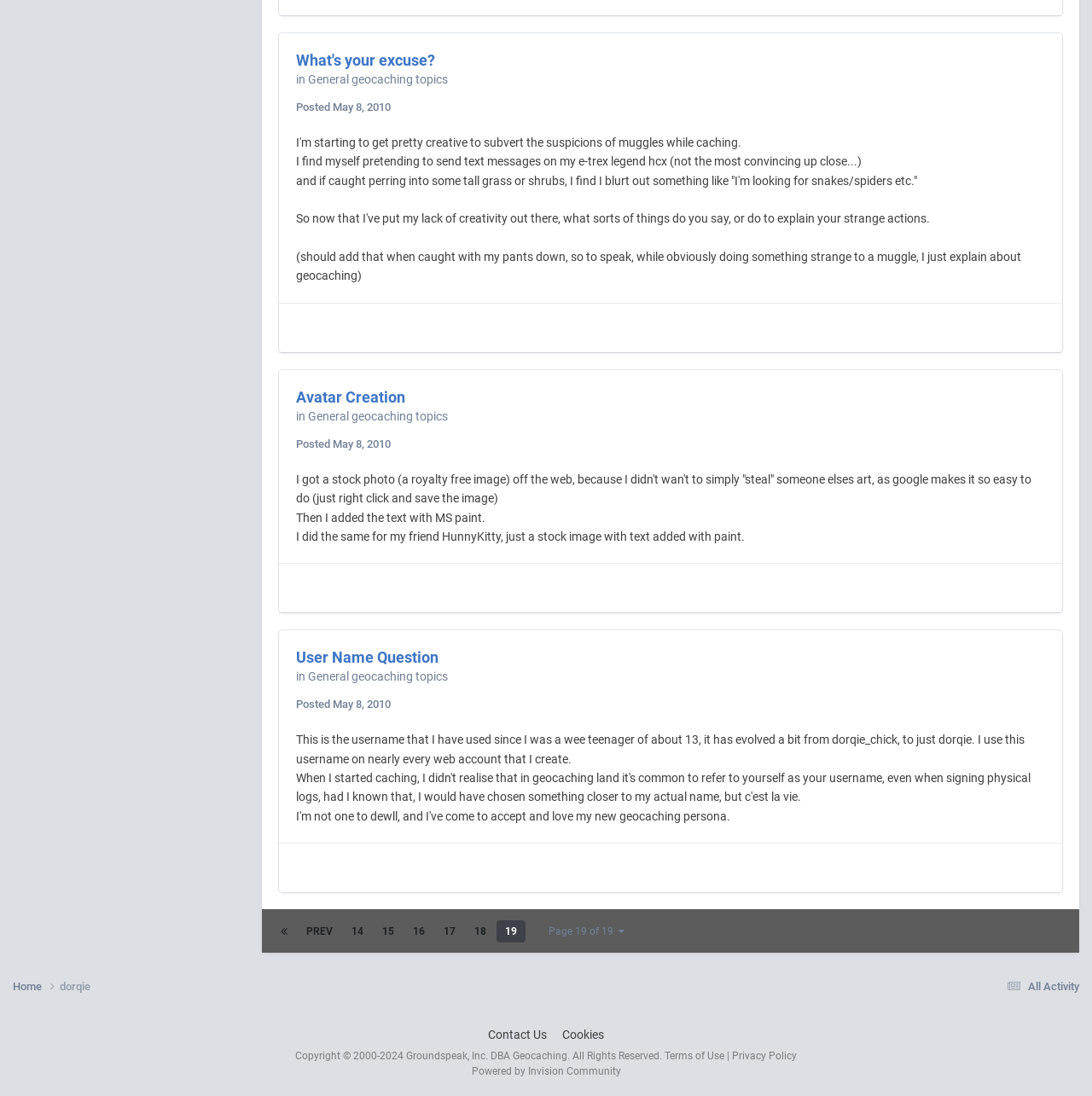Could you specify the bounding box coordinates for the clickable section to complete the following instruction: "Click on the 'What's your excuse?' link"?

[0.271, 0.047, 0.398, 0.063]